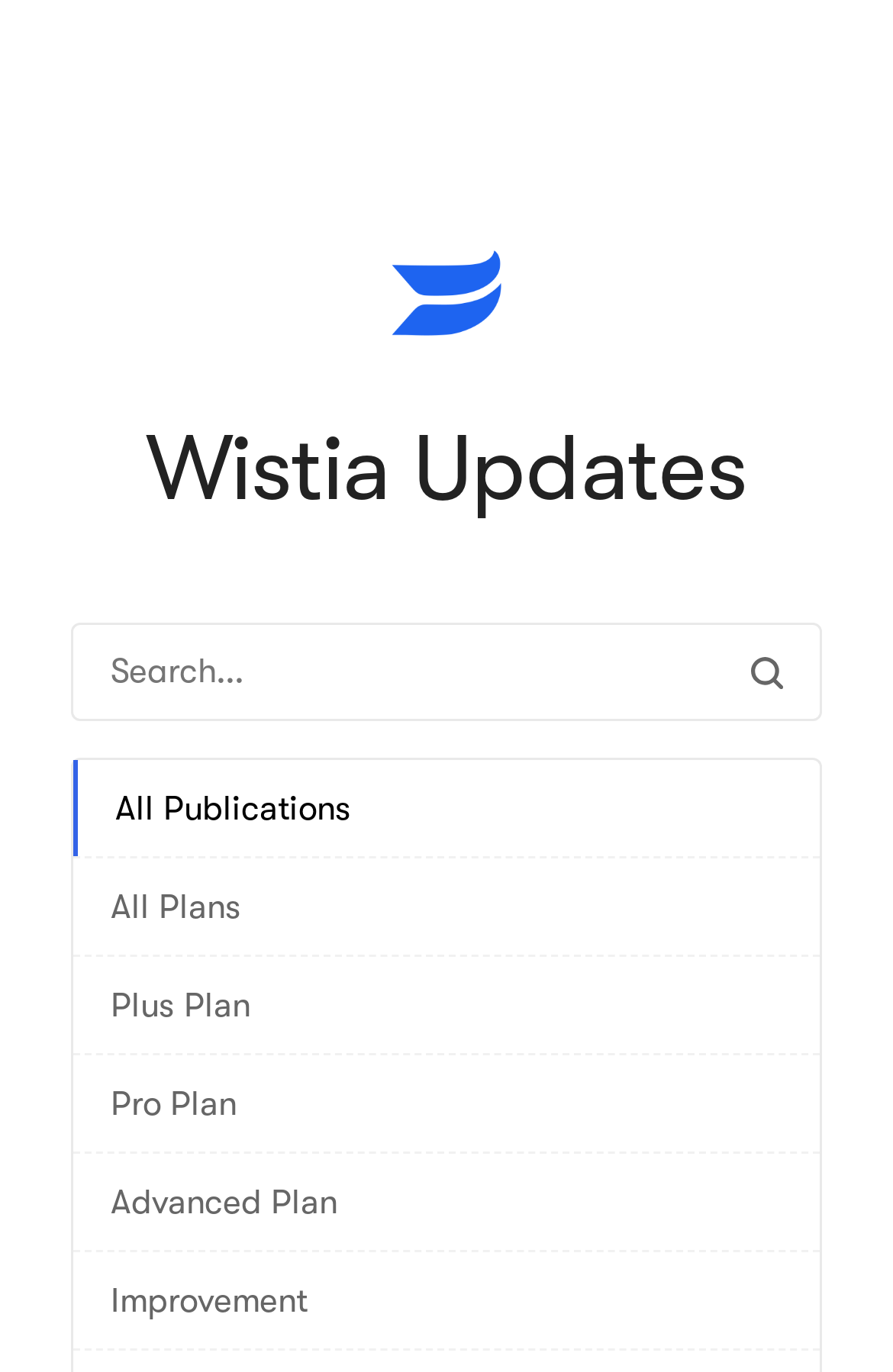Provide a brief response to the question below using one word or phrase:
What is the function of the button next to the search box?

Search